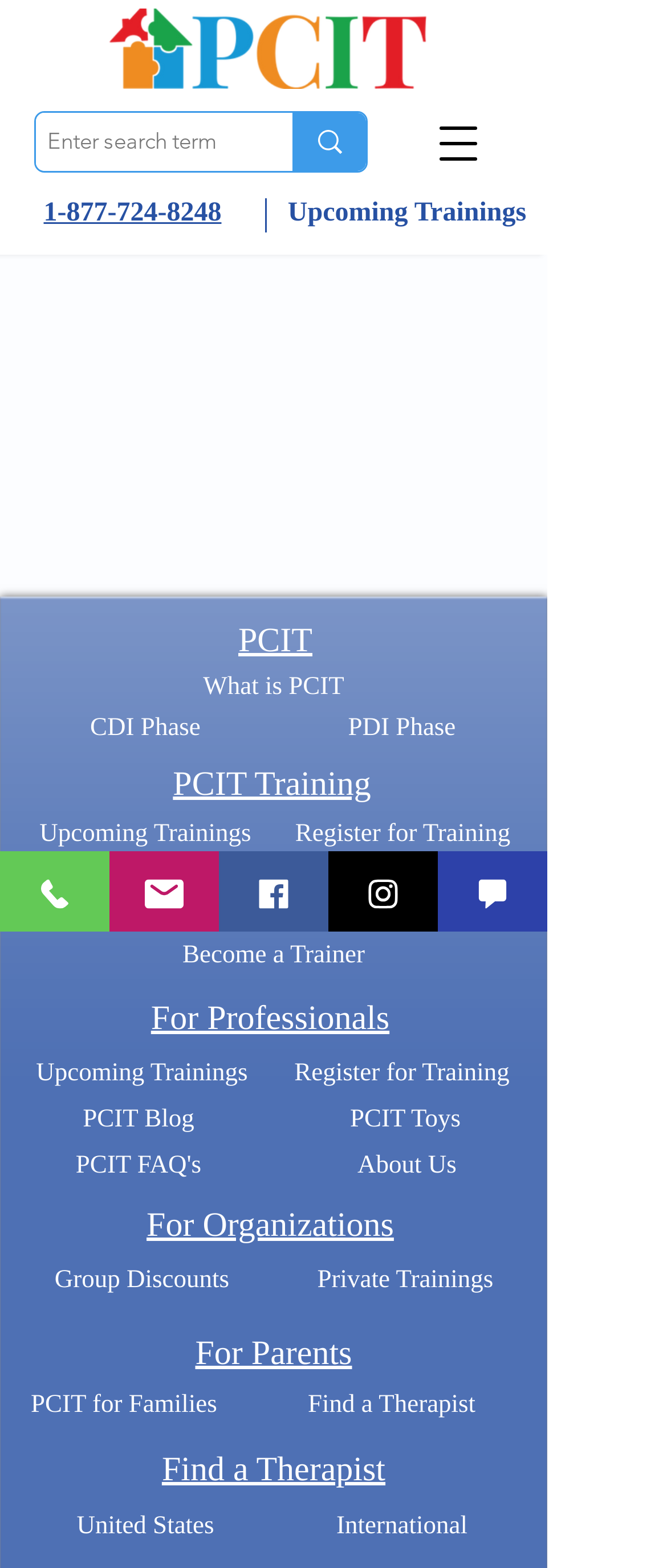What is the phone number on the webpage?
Make sure to answer the question with a detailed and comprehensive explanation.

I found the phone number by looking at the heading element with the text '1-877-724-8248' which is located at the top of the webpage.